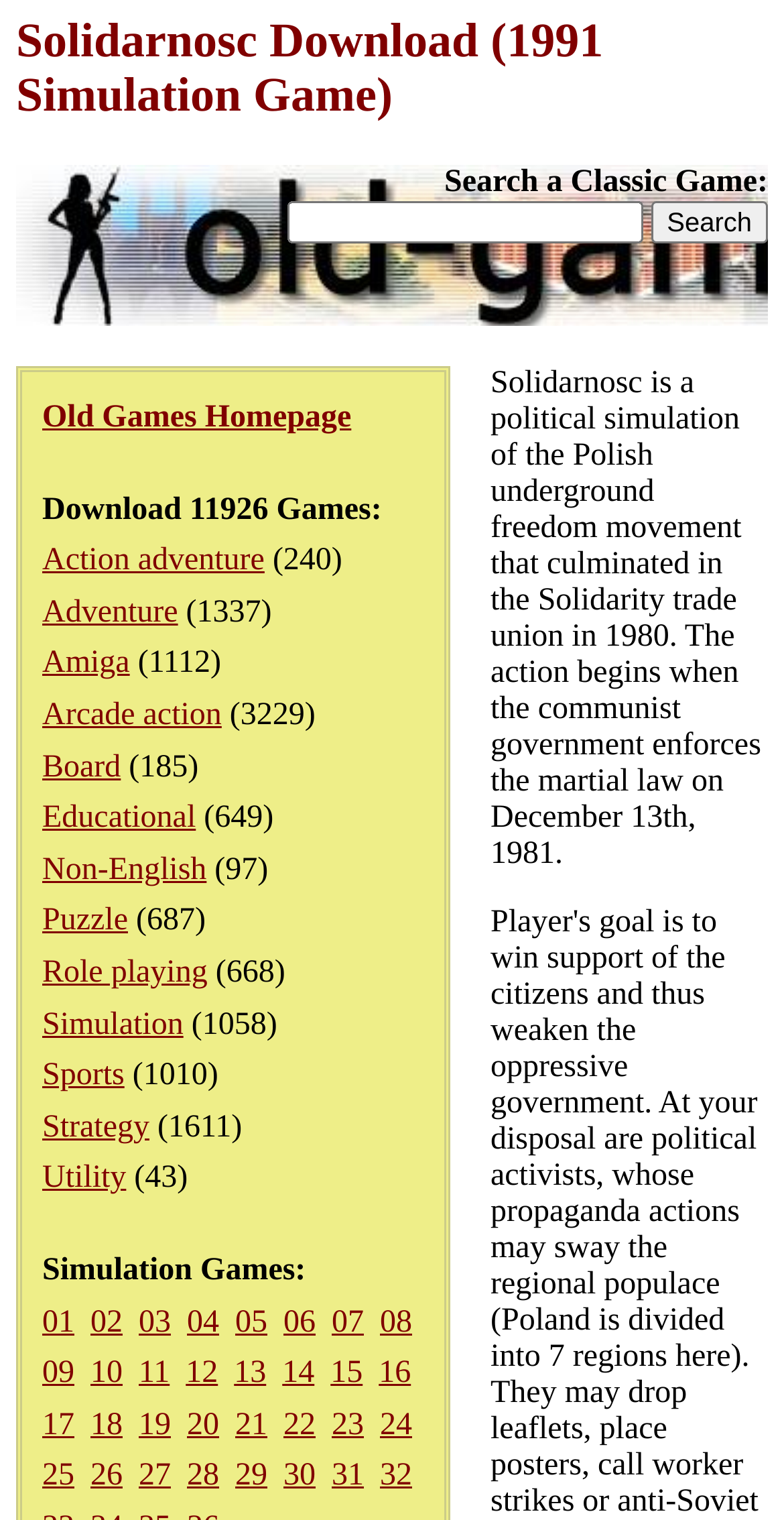Identify the bounding box coordinates necessary to click and complete the given instruction: "Visit YouTube".

None